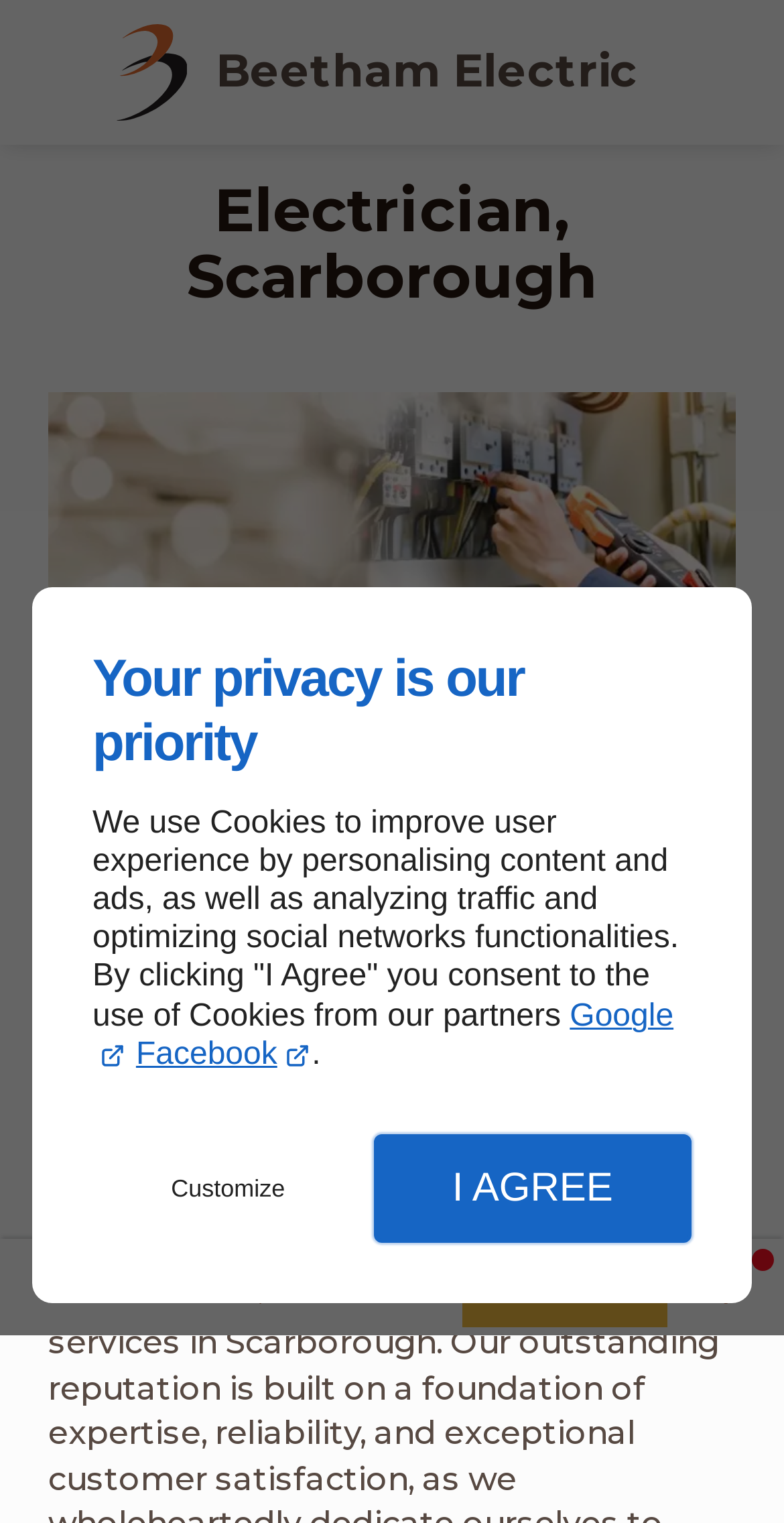Highlight the bounding box coordinates of the region I should click on to meet the following instruction: "Open navigation menu".

[0.01, 0.819, 0.277, 0.871]